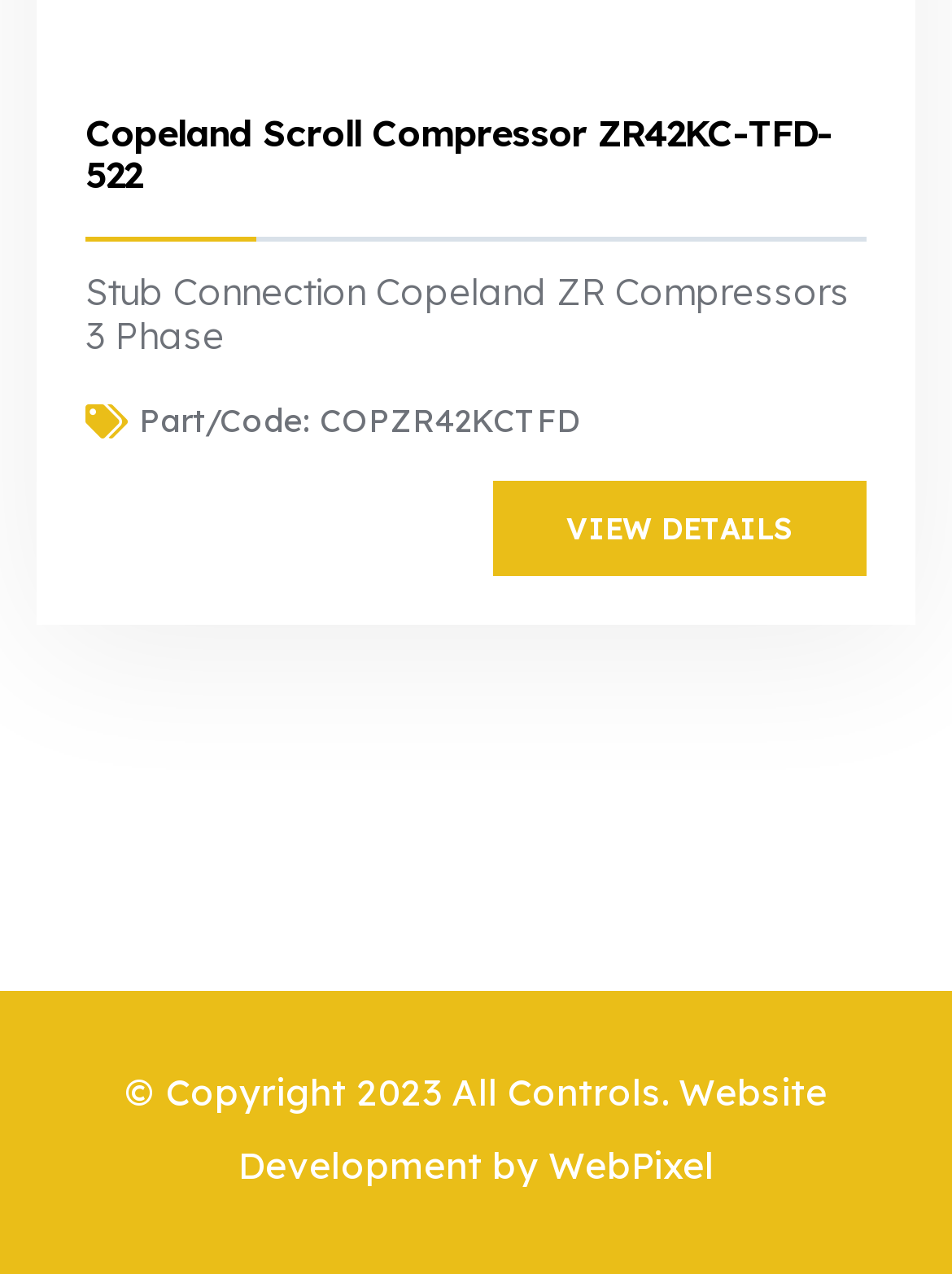Based on the visual content of the image, answer the question thoroughly: What is the name of the company that developed the website?

The name of the company that developed the website can be found in the link element 'WebPixel' which is located at the bottom of the webpage, next to the copyright information.